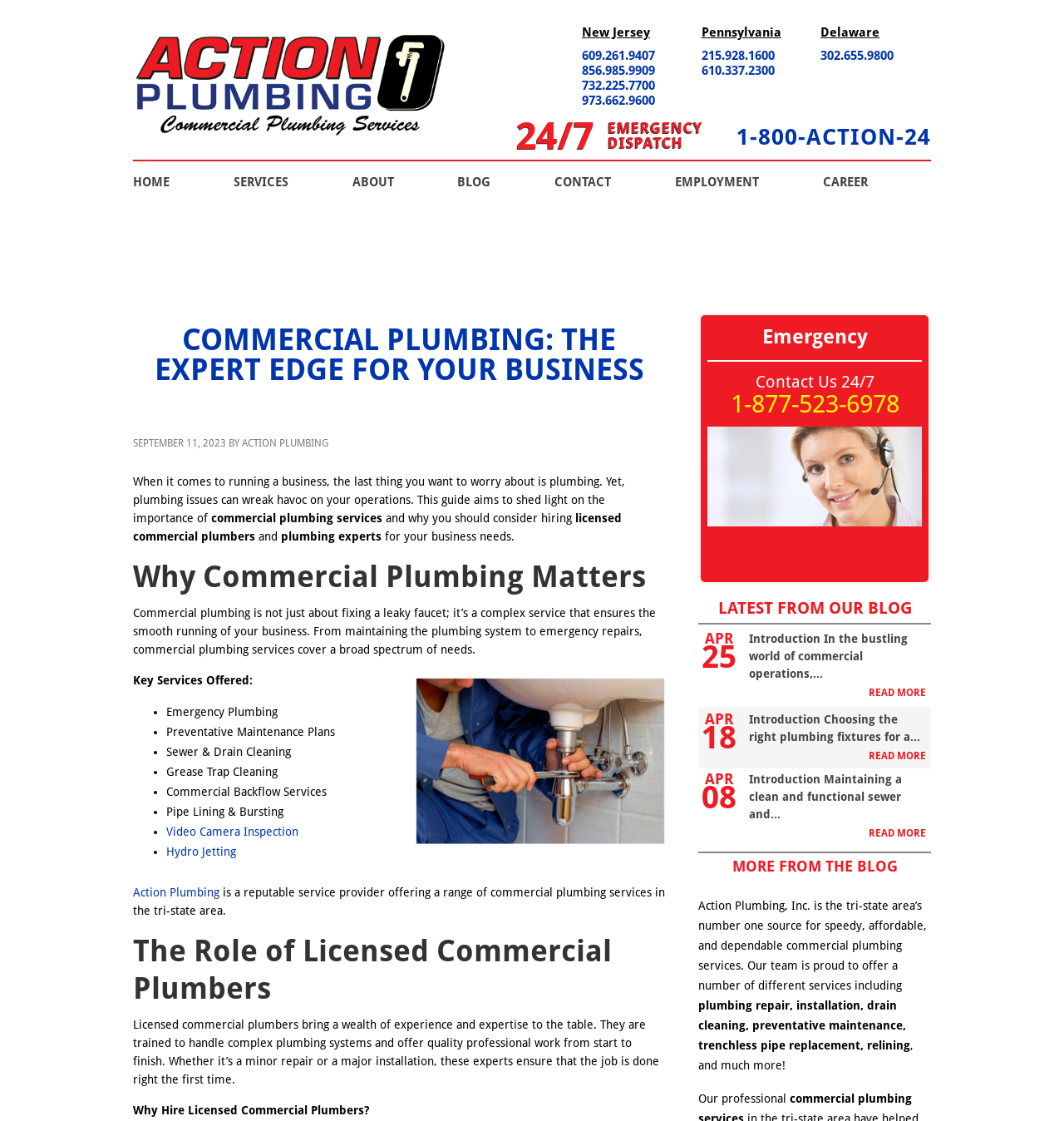Identify the bounding box coordinates of the section to be clicked to complete the task described by the following instruction: "View the 'SERVICES' page". The coordinates should be four float numbers between 0 and 1, formatted as [left, top, right, bottom].

[0.191, 0.144, 0.299, 0.181]